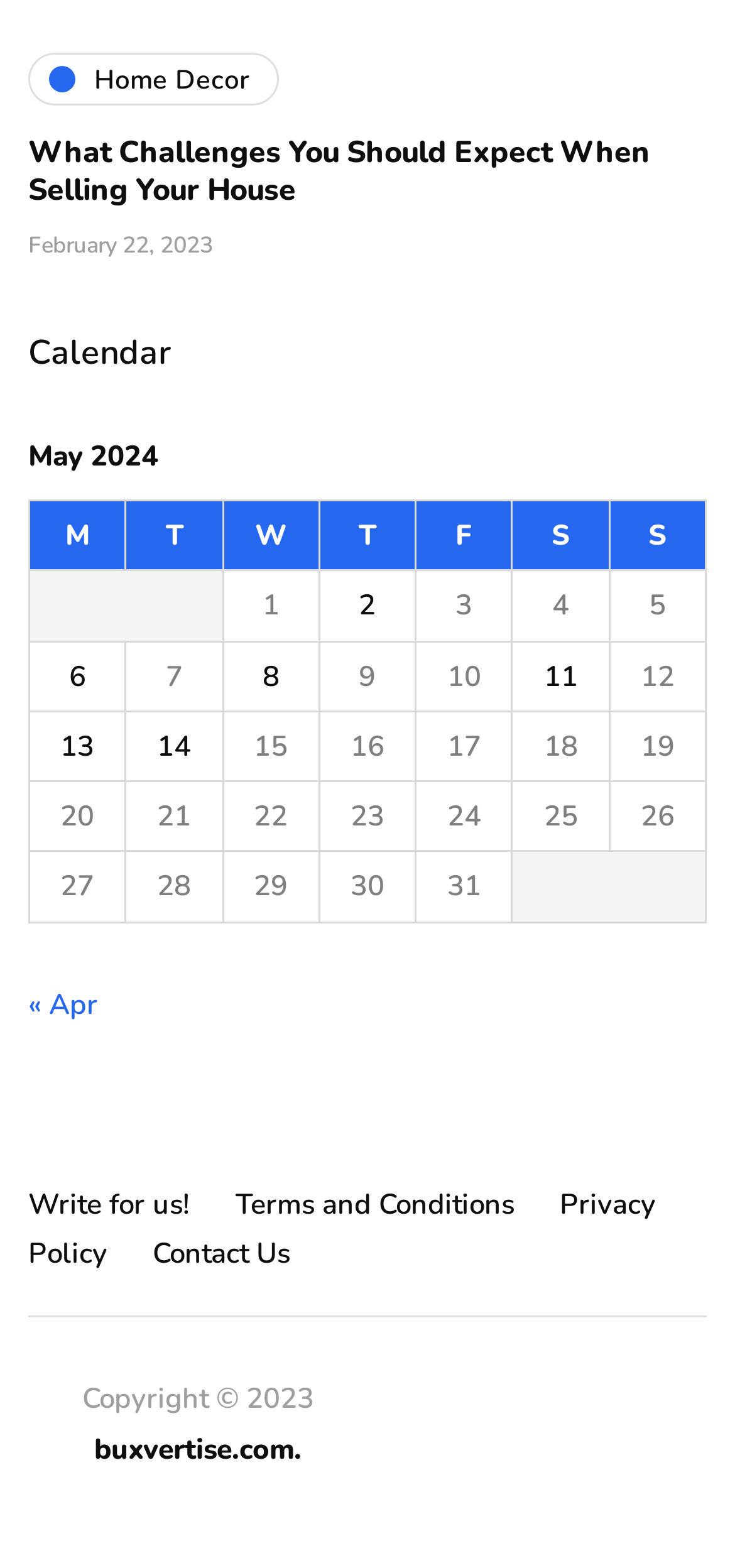Identify the bounding box coordinates of the clickable region to carry out the given instruction: "Check Terms of Service".

None